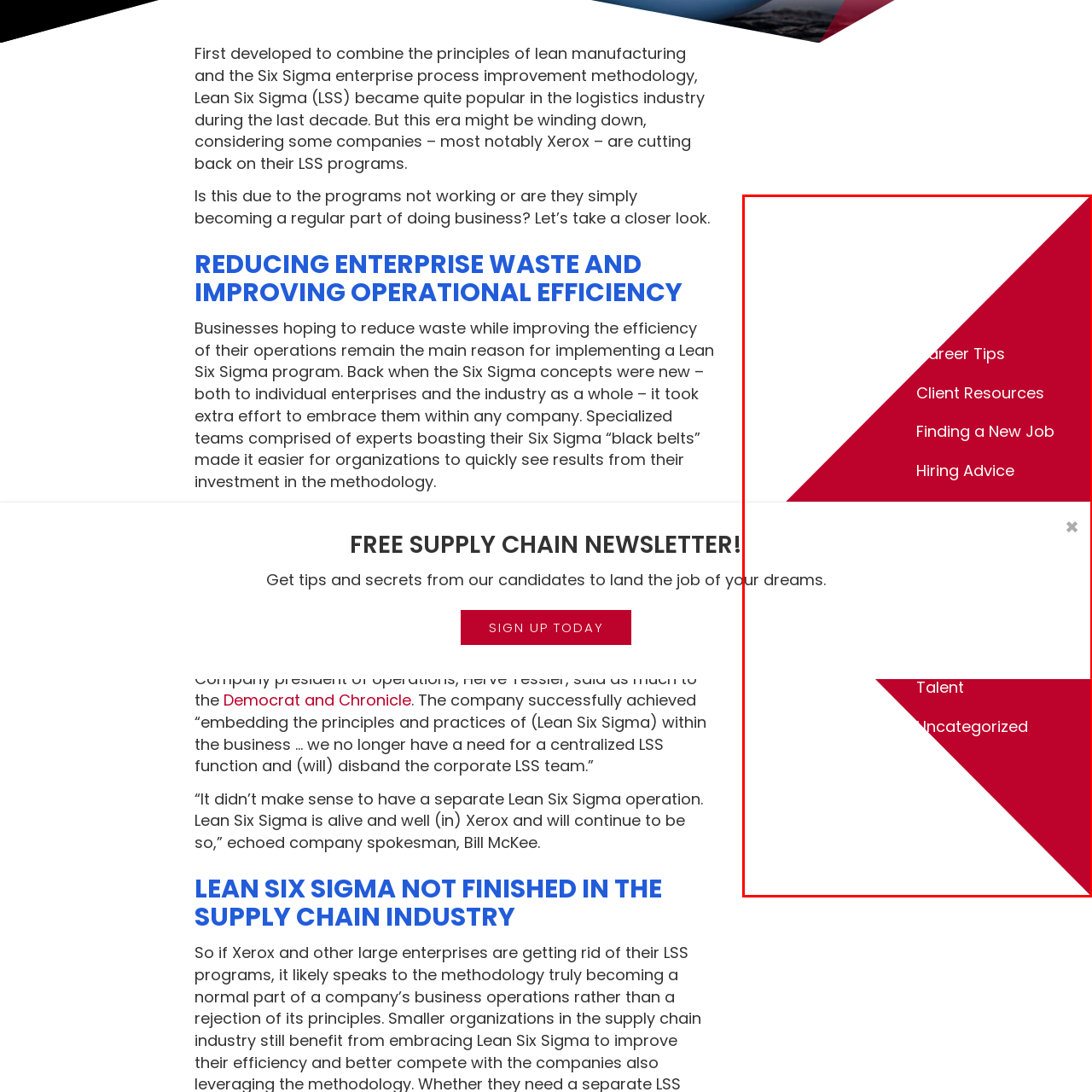Please provide a one-word or phrase response to the following question by examining the image within the red boundary:
What is the purpose of the sidebar?

To guide users in job search and career advancement